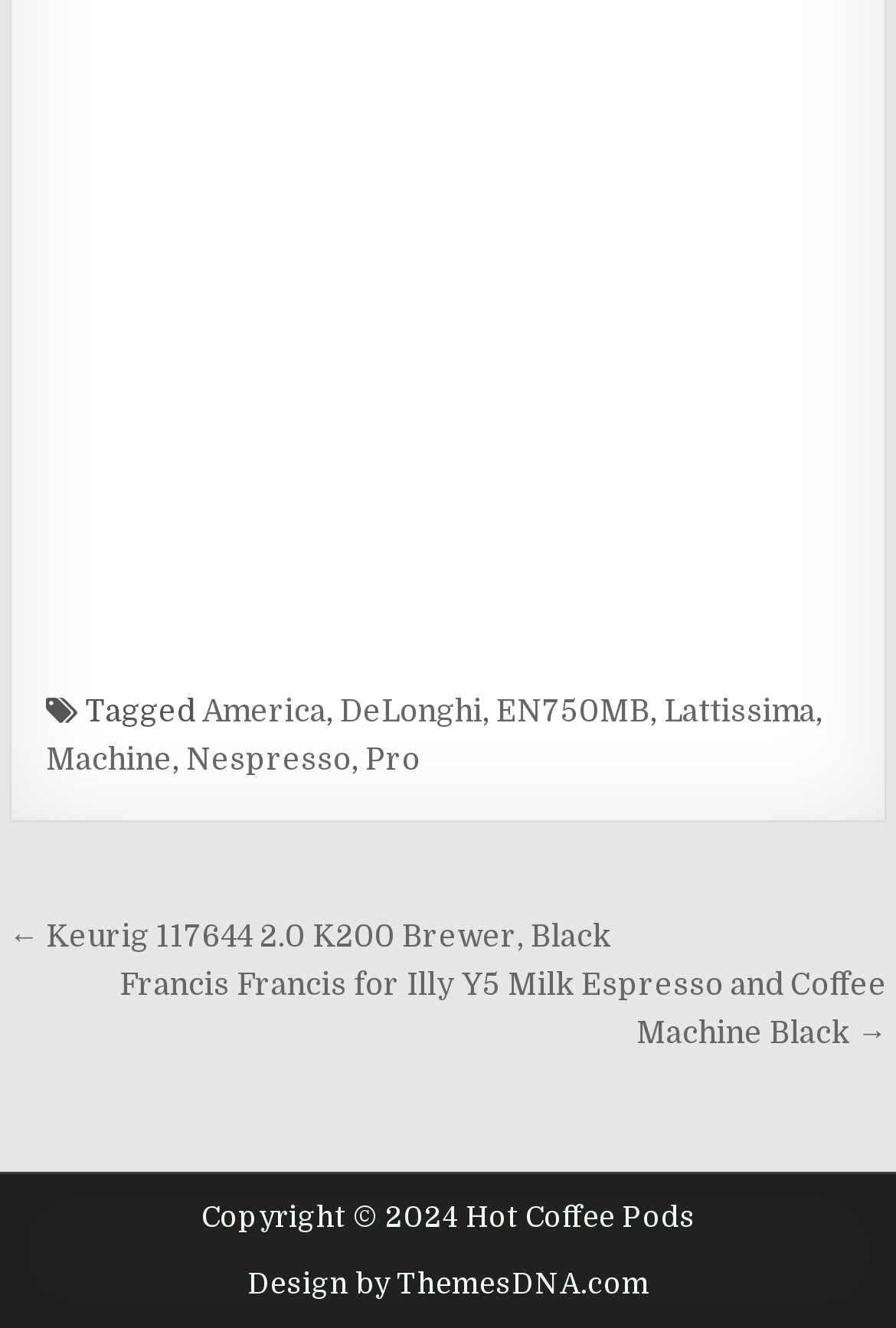How many links are there in the footer section?
Provide a thorough and detailed answer to the question.

In the footer section of the webpage, I counted five links: 'America', 'DeLonghi', 'EN750MB', 'Lattissima', and 'Machine'. These links appear to be related to espresso machines or their manufacturers.